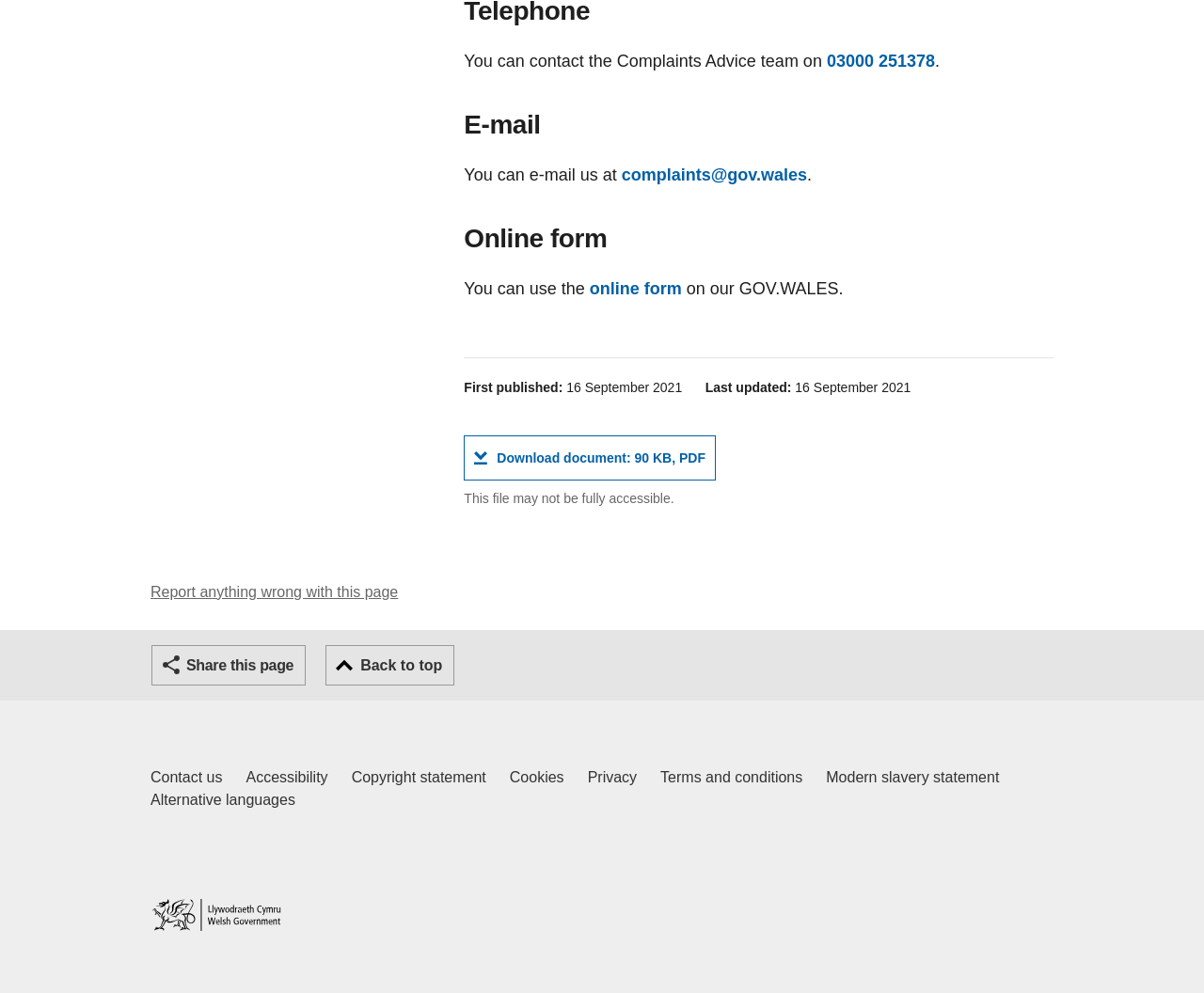Respond to the question below with a single word or phrase:
What is the phone number to contact the Complaints Advice team?

03000 251378